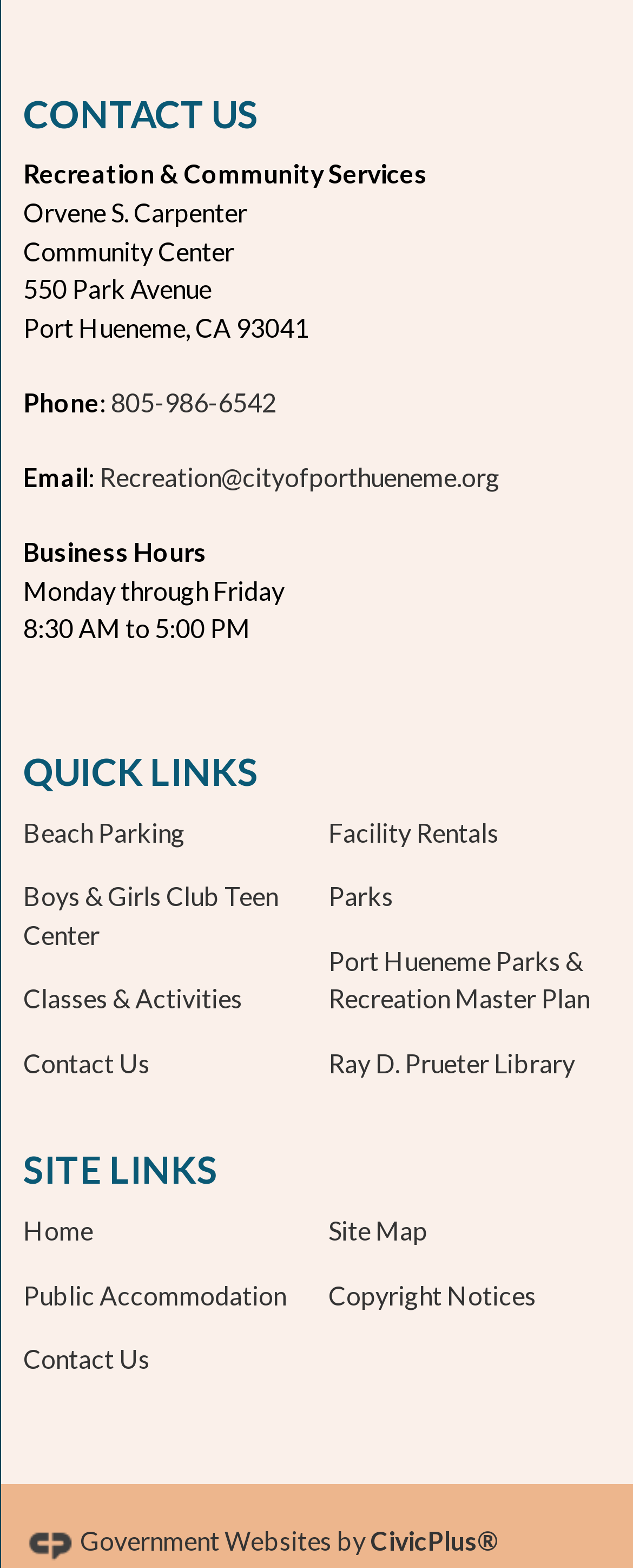Give the bounding box coordinates for the element described by: "Ray D. Prueter Library".

[0.518, 0.668, 0.908, 0.688]